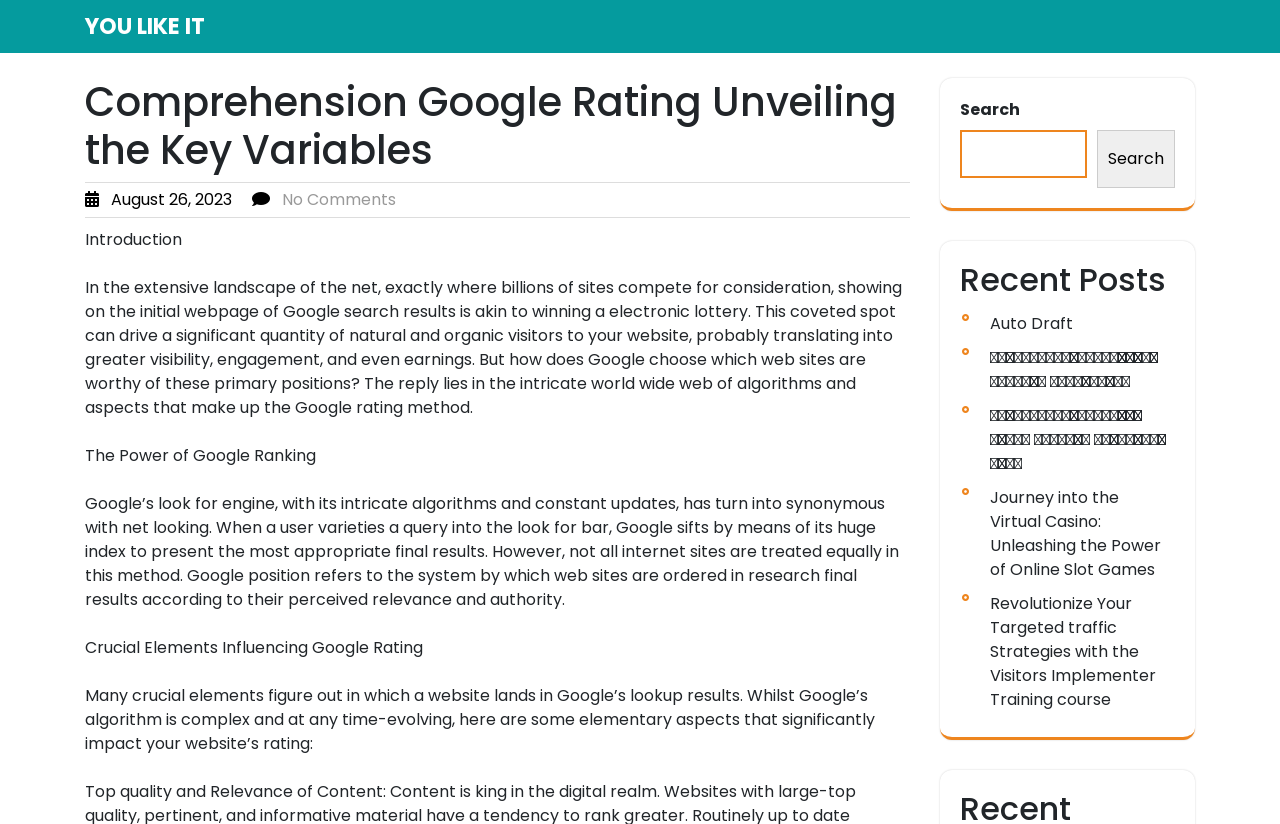Give the bounding box coordinates for the element described as: "Search".

[0.857, 0.158, 0.918, 0.228]